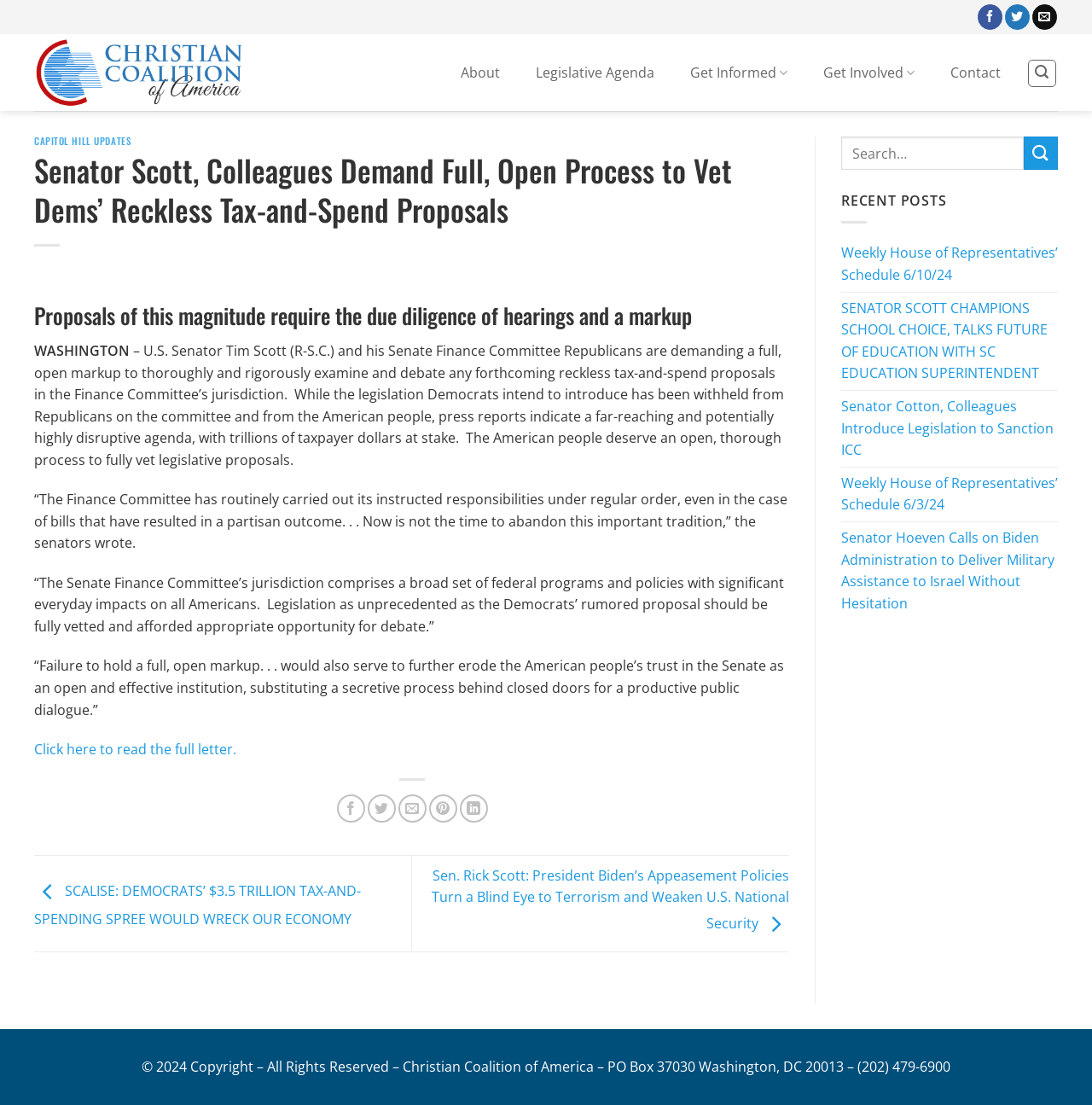Using the webpage screenshot, find the UI element described by About. Provide the bounding box coordinates in the format (top-left x, top-left y, bottom-right x, bottom-right y), ensuring all values are floating point numbers between 0 and 1.

[0.412, 0.031, 0.467, 0.101]